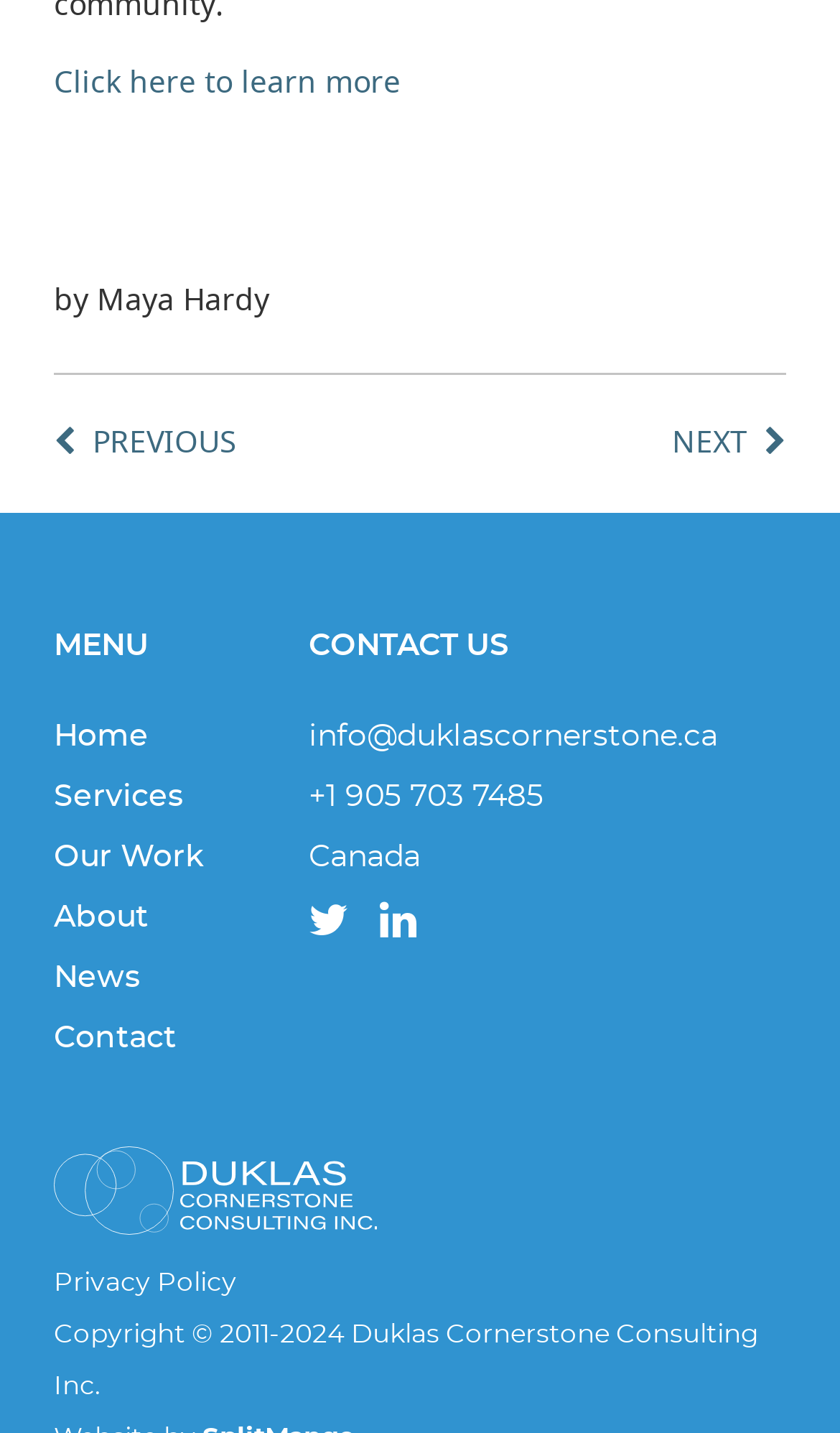Refer to the image and offer a detailed explanation in response to the question: What is the name of the company?

The company name can be found in the logo link at the bottom of the page, which is 'Duklas Cornerstone Consulting Inc. - White Logo'. This logo is also accompanied by an image with the same name.